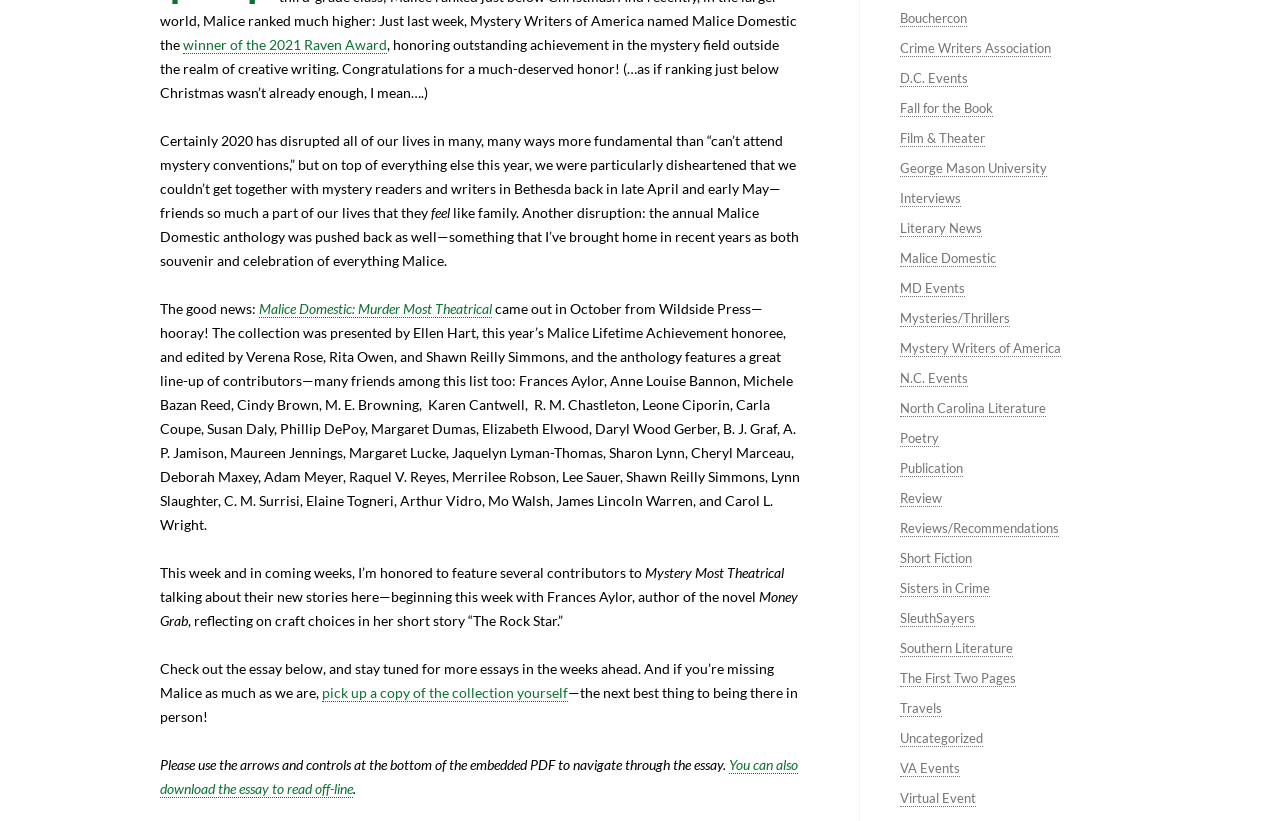Who is the author of the novel 'Money Grab'?
Please answer using one word or phrase, based on the screenshot.

Frances Aylor